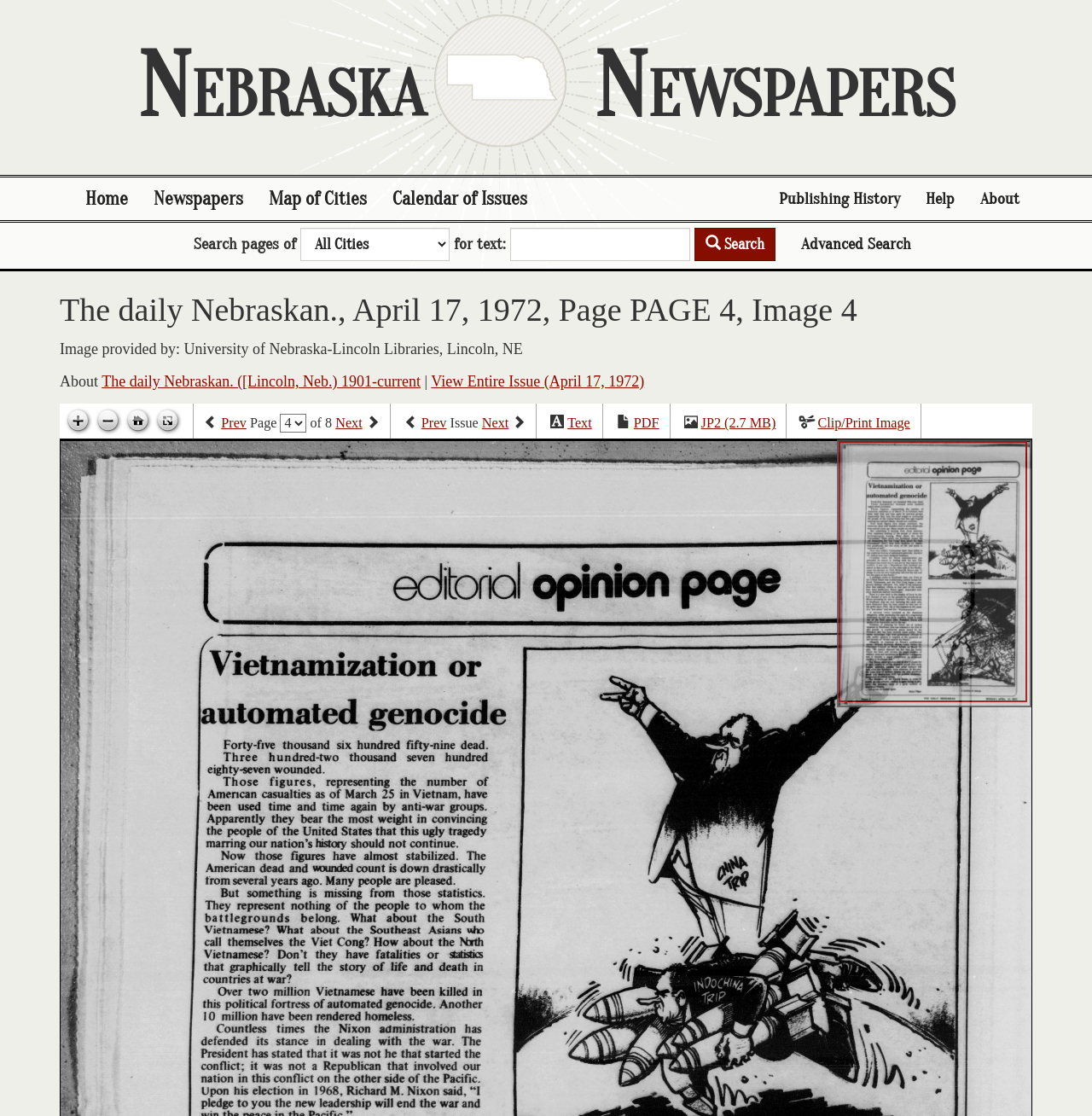What is the name of the library that provided the image?
Provide a detailed answer to the question, using the image to inform your response.

I found the answer by looking at the static text element that says 'Image provided by: University of Nebraska-Lincoln Libraries, Lincoln, NE' which indicates that the name of the library that provided the image is 'University of Nebraska-Lincoln Libraries'.